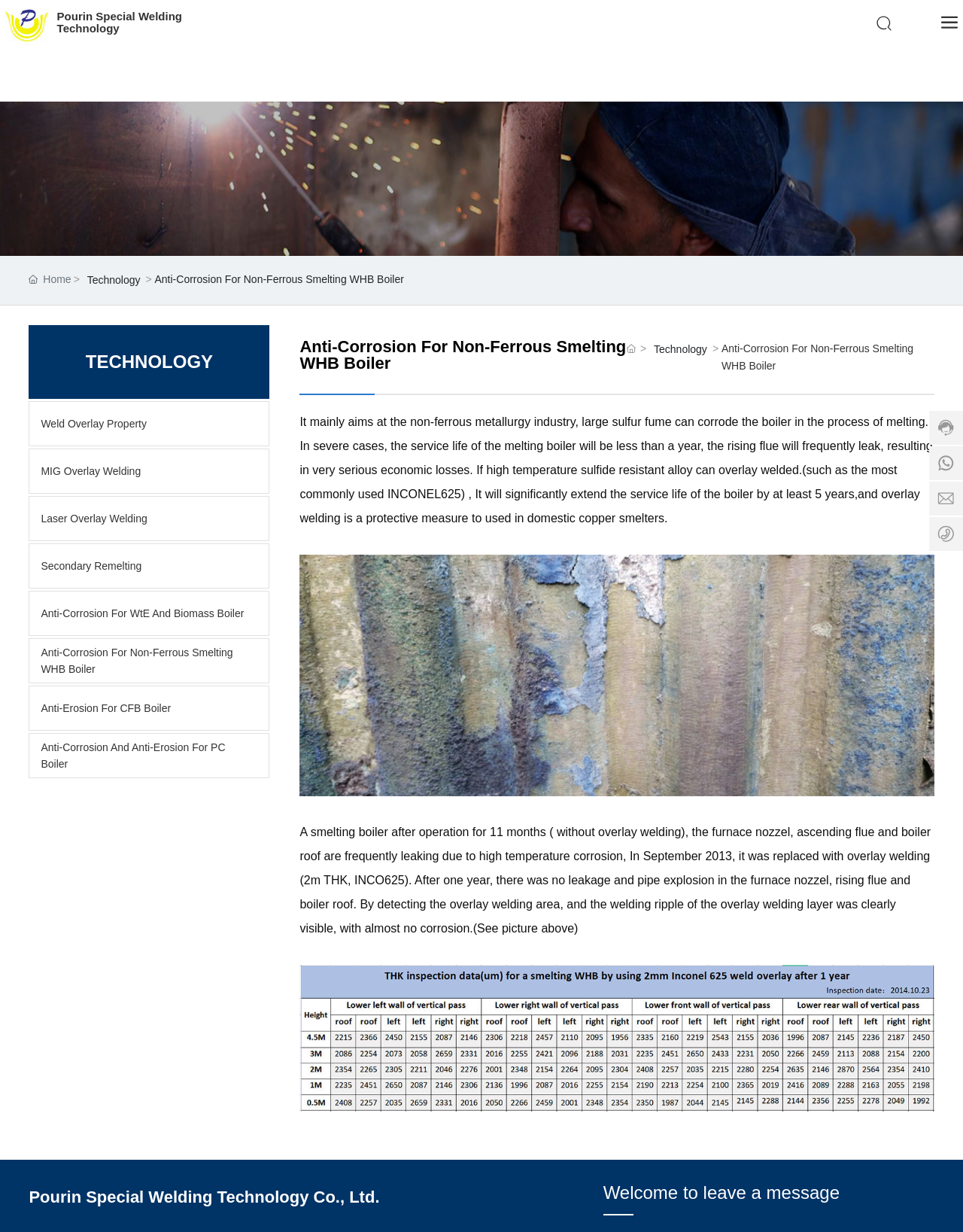Identify the bounding box coordinates of the clickable region to carry out the given instruction: "Click on the 'Anti-Corrosion For Non-Ferrous Smelting WHB Boiler' link".

[0.043, 0.523, 0.264, 0.55]